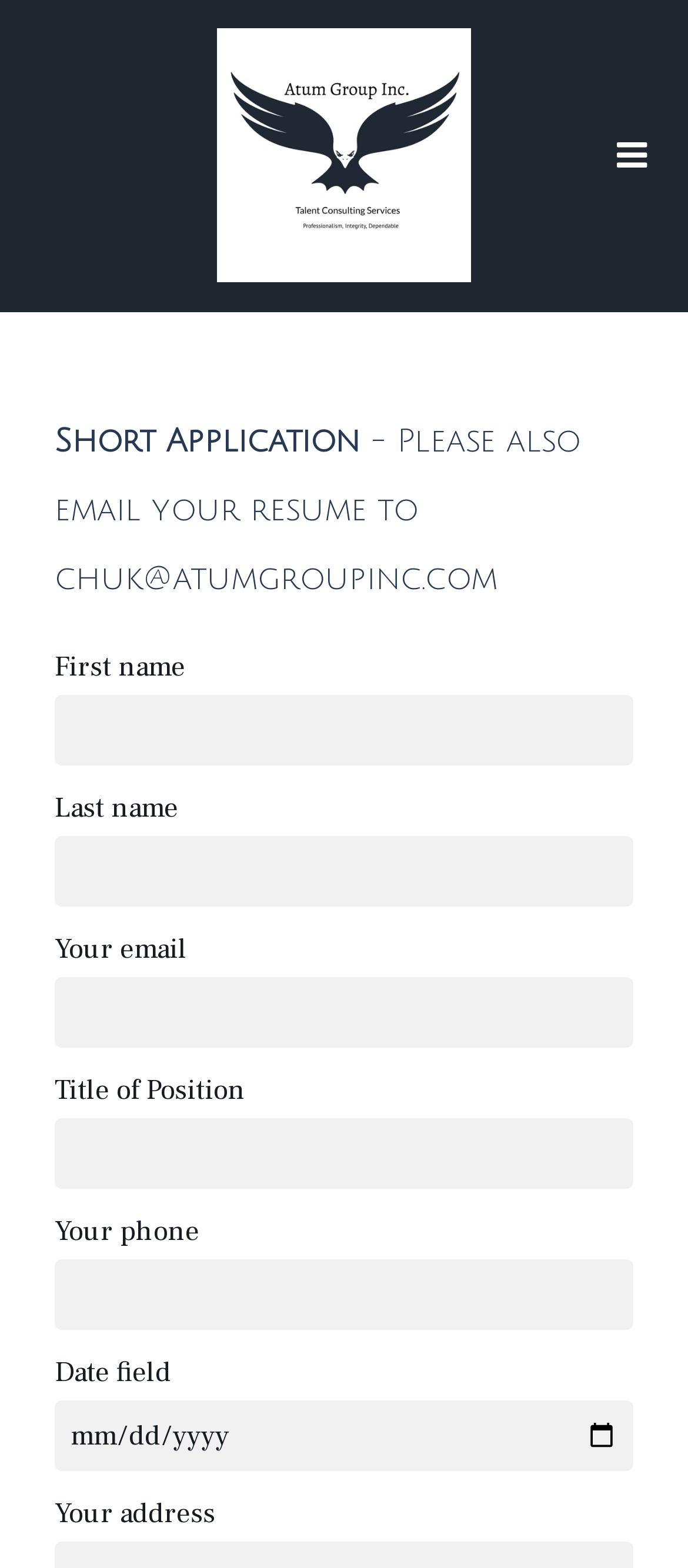Provide a short, one-word or phrase answer to the question below:
What is the purpose of the 'Show date picker' button?

To show date picker